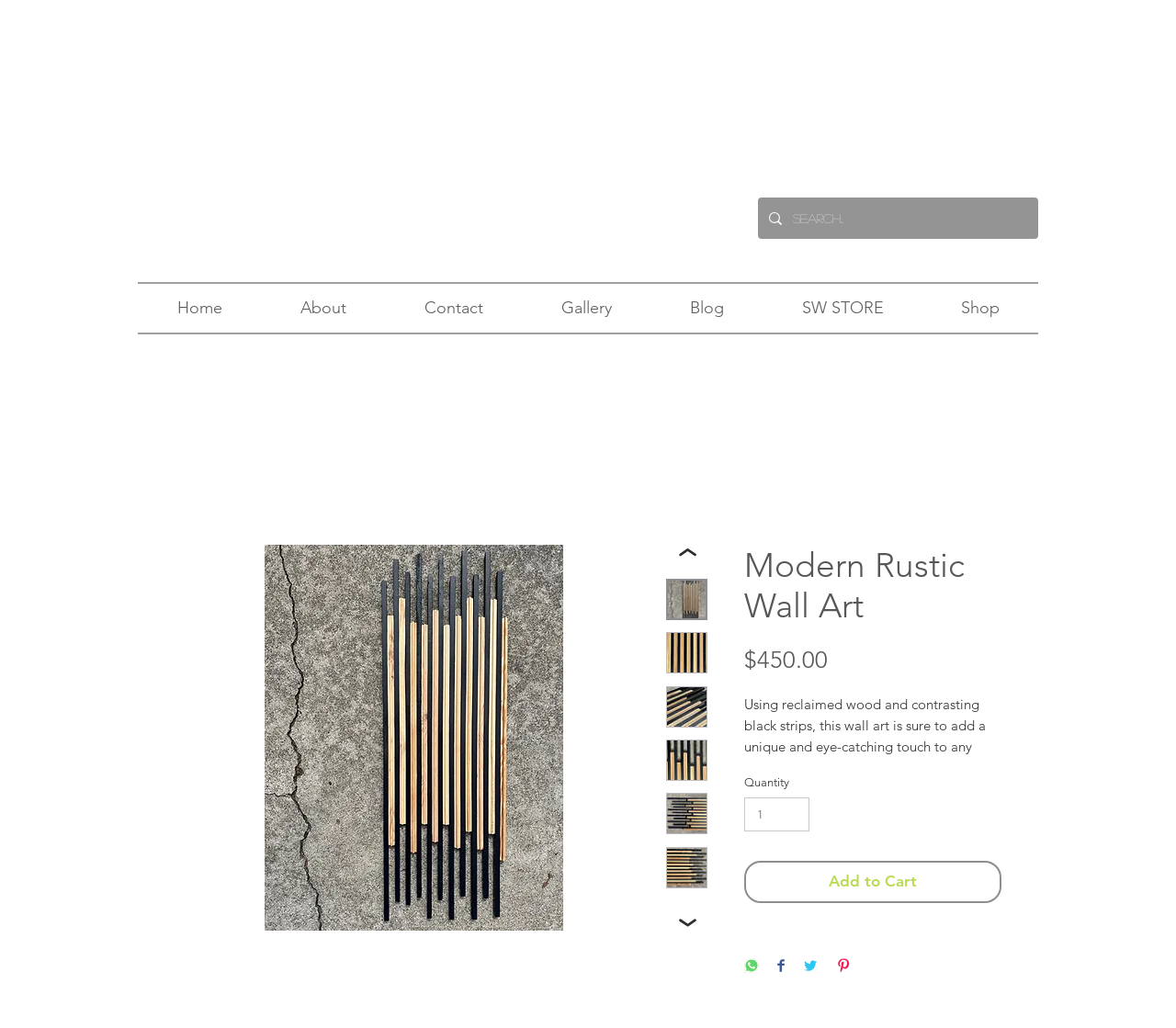Locate the UI element described by SW STORE and provide its bounding box coordinates. Use the format (top-left x, top-left y, bottom-right x, bottom-right y) with all values as floating point numbers between 0 and 1.

[0.648, 0.276, 0.784, 0.324]